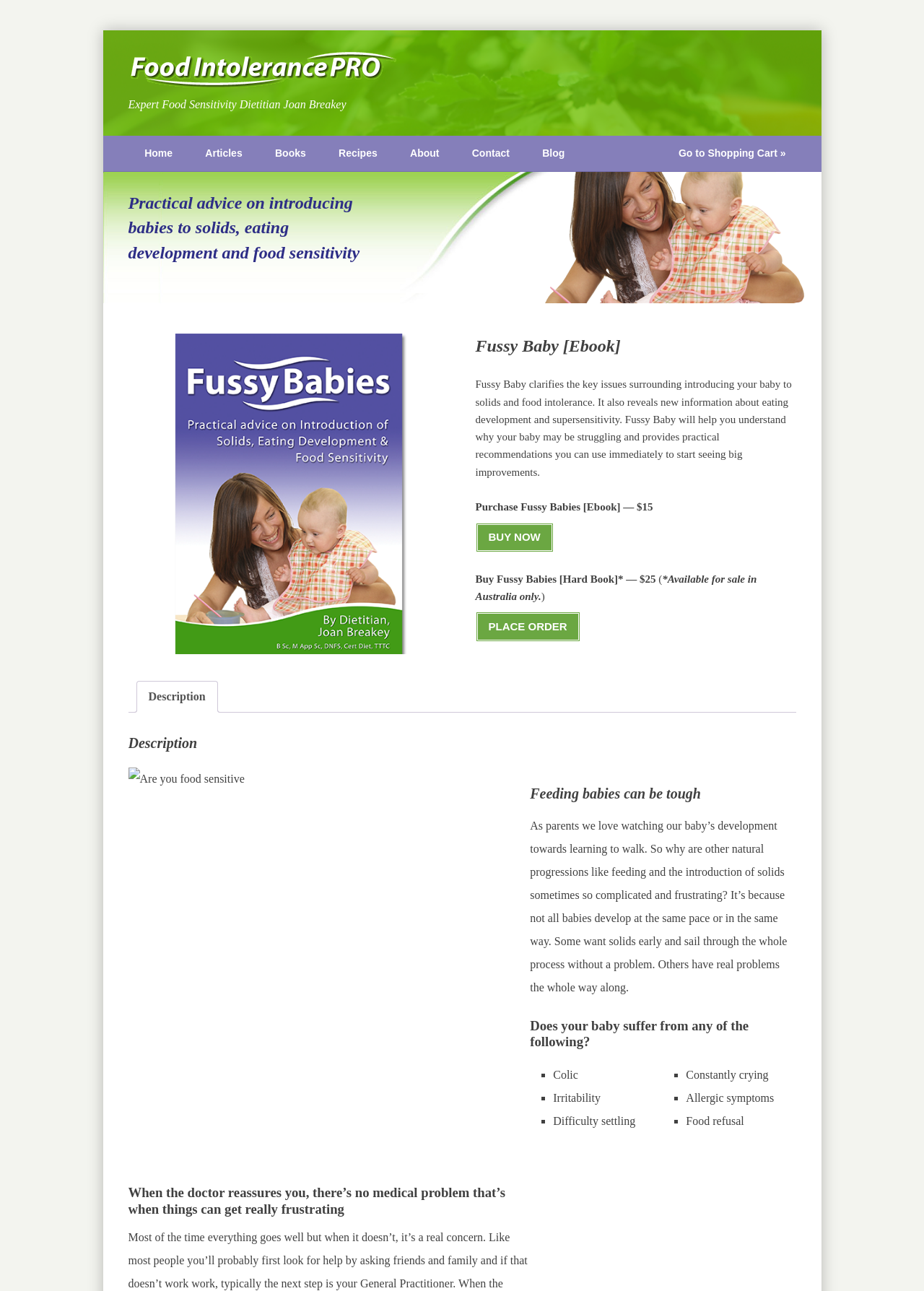Based on the image, provide a detailed response to the question:
How many links are there in the main navigation?

The main navigation section contains 8 links, which are 'Home', 'Articles', 'Books', 'Recipes', 'About', 'Contact', 'Blog', and 'Go to Shopping Cart »'. These links are located within the navigation element with the ID '10'.